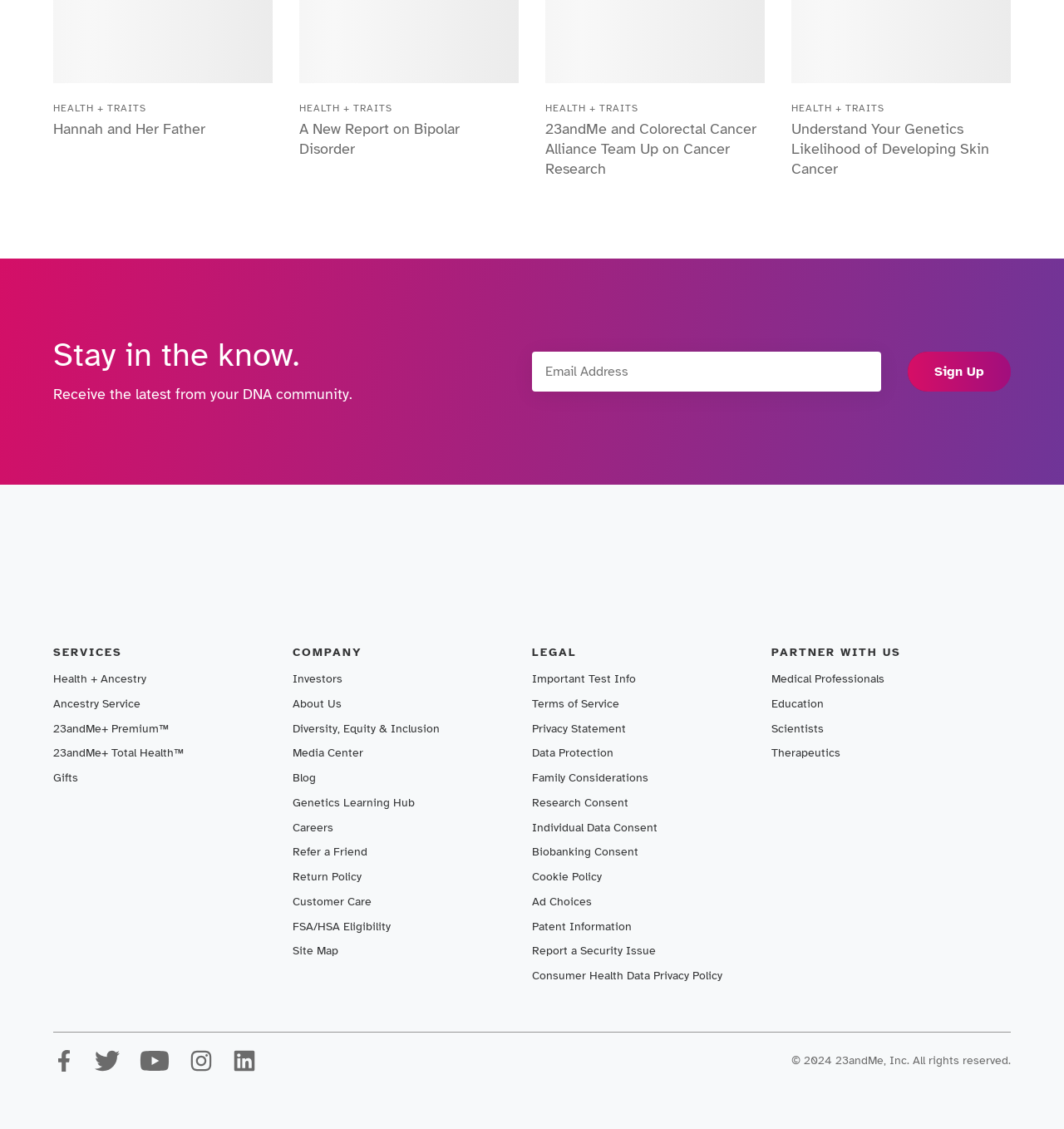Identify the coordinates of the bounding box for the element that must be clicked to accomplish the instruction: "Sign up for the newsletter".

[0.853, 0.311, 0.95, 0.347]